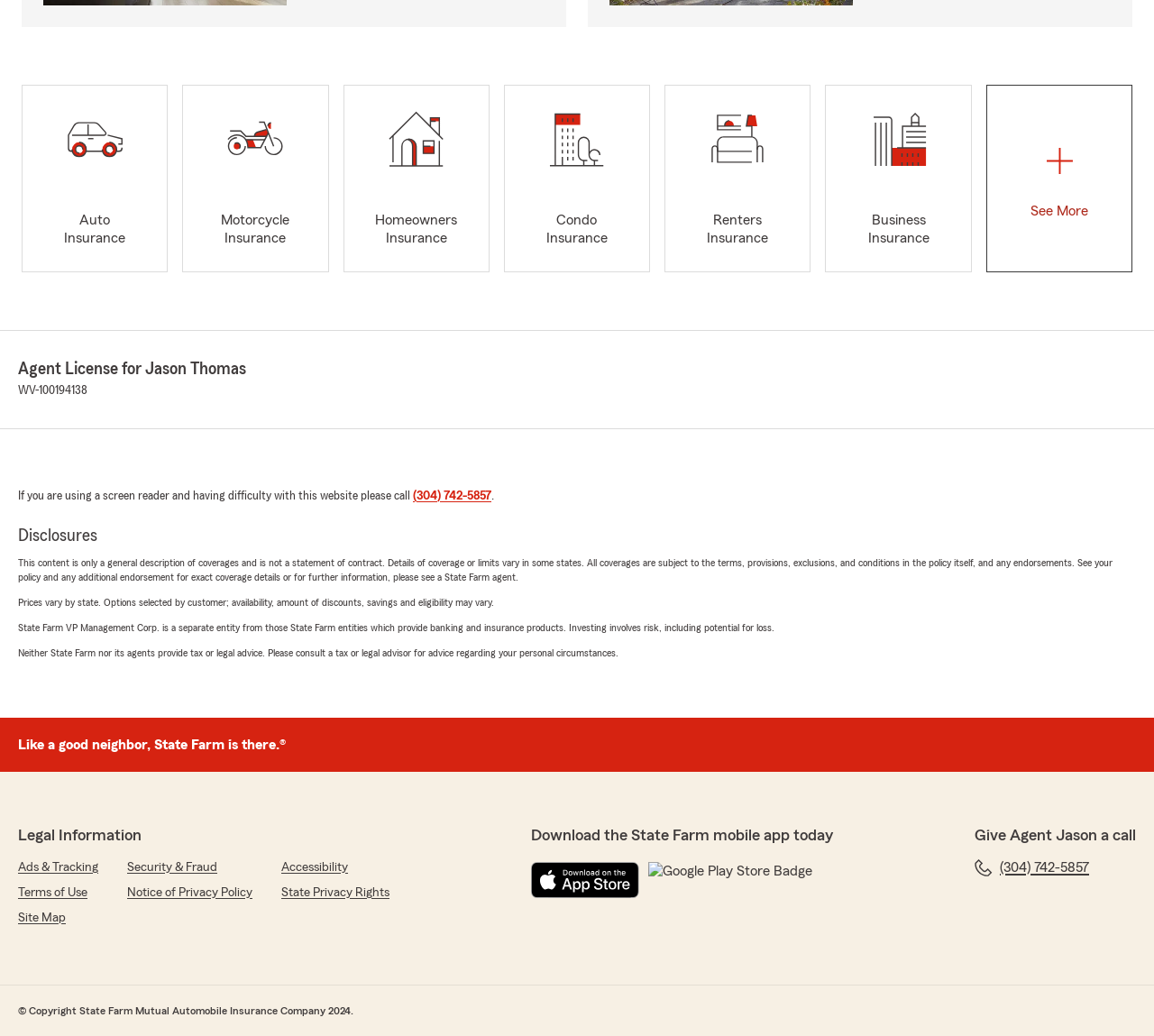Identify the bounding box for the UI element specified in this description: "Accessibility". The coordinates must be four float numbers between 0 and 1, formatted as [left, top, right, bottom].

[0.244, 0.828, 0.302, 0.846]